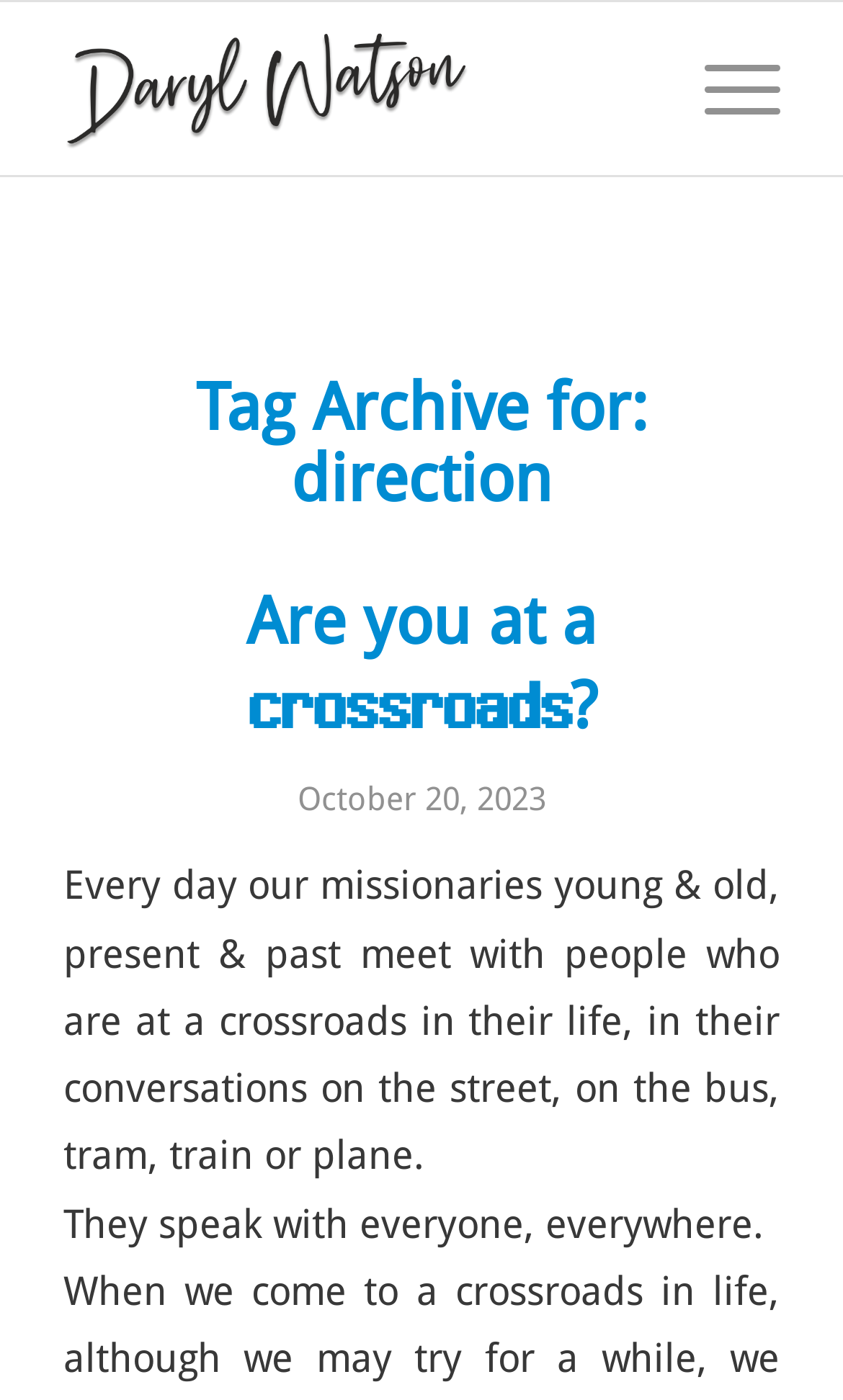Kindly respond to the following question with a single word or a brief phrase: 
What is the topic of the archive?

direction